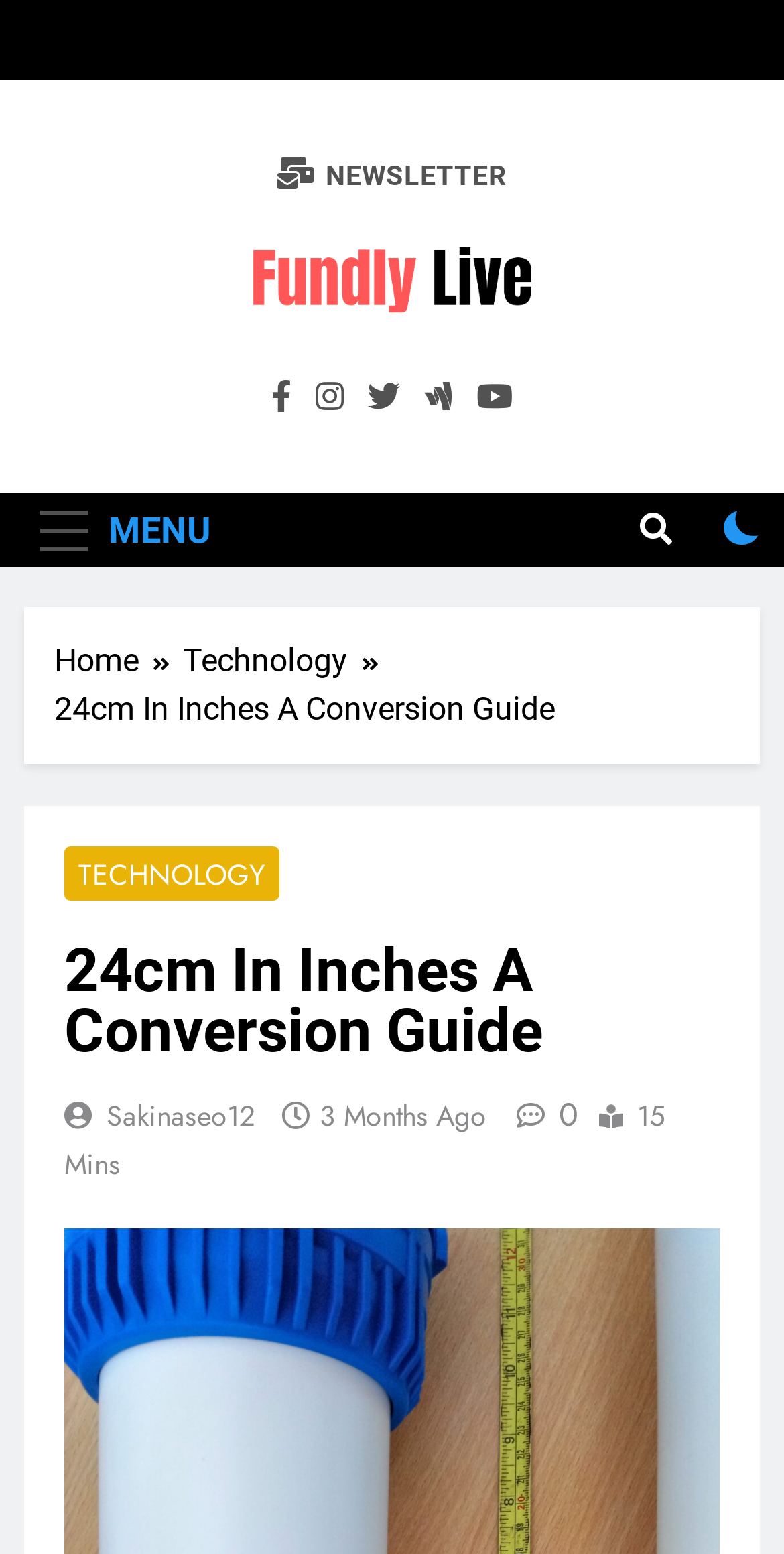Specify the bounding box coordinates for the region that must be clicked to perform the given instruction: "Click the TECHNOLOGY link".

[0.082, 0.544, 0.356, 0.579]